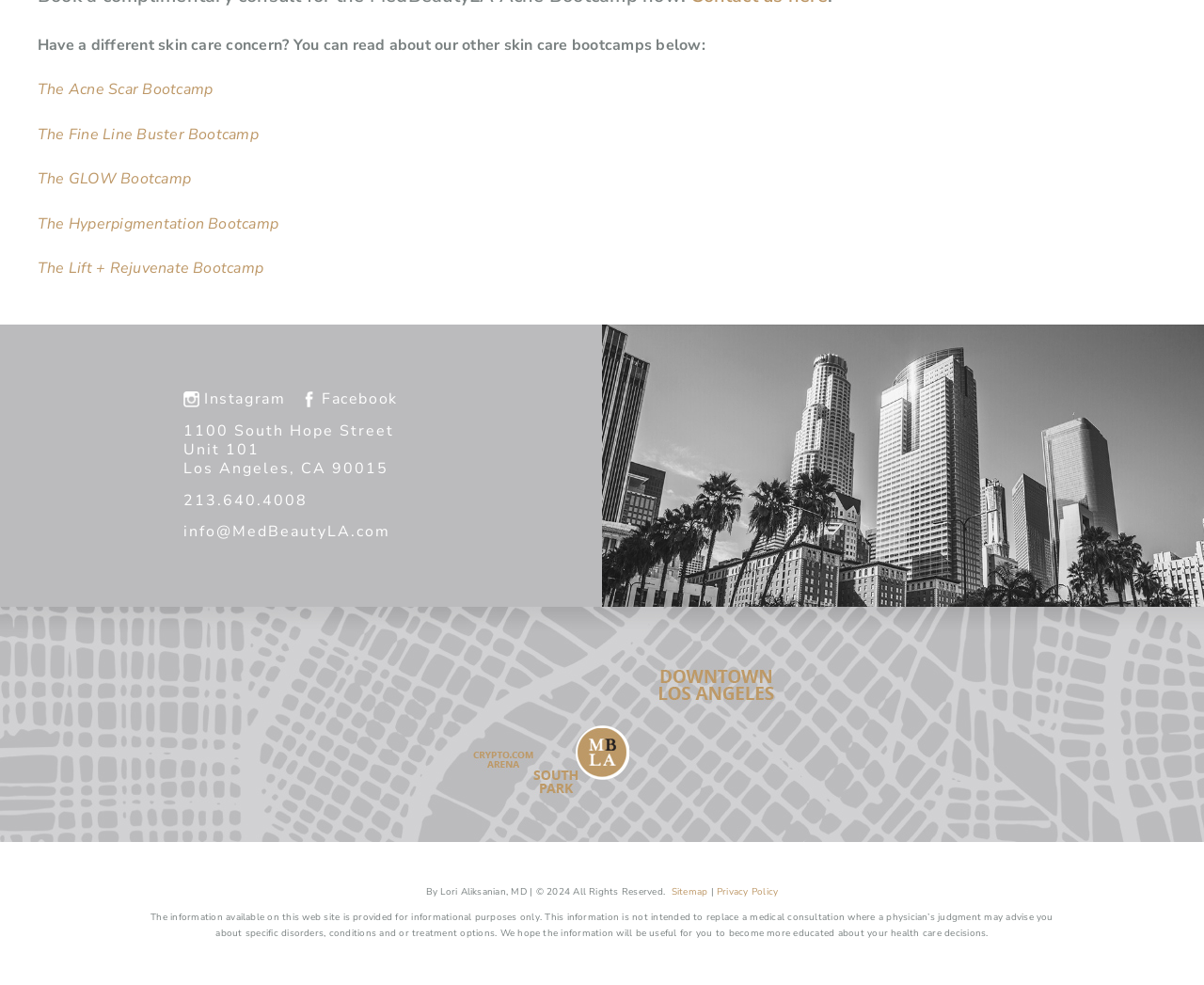Please answer the following query using a single word or phrase: 
What social media platforms are linked on the webpage?

Instagram and Facebook